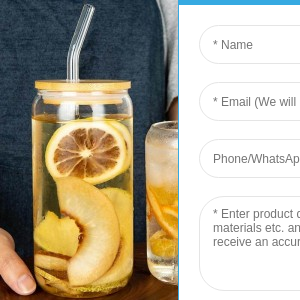Generate an in-depth description of the image you see.

The image showcases a stylish glass can tumbler filled with refreshing infused water, featuring slices of lemon and other fruits. The tumbler, designed with a bamboo lid and a straw, highlights a minimalistic aesthetic that complements modern glassware collections. Beside it is a clear glass, presumably containing the same drink, emphasizing the versatility of the drinkware. This visually appealing setup suggests the ideal uses for such glasses, making them perfect for enjoying juices, lemonade, or cold beverages. The overall design not only serves functionality but also adds a touch of elegance, making it a delightful addition for gatherings or everyday use.